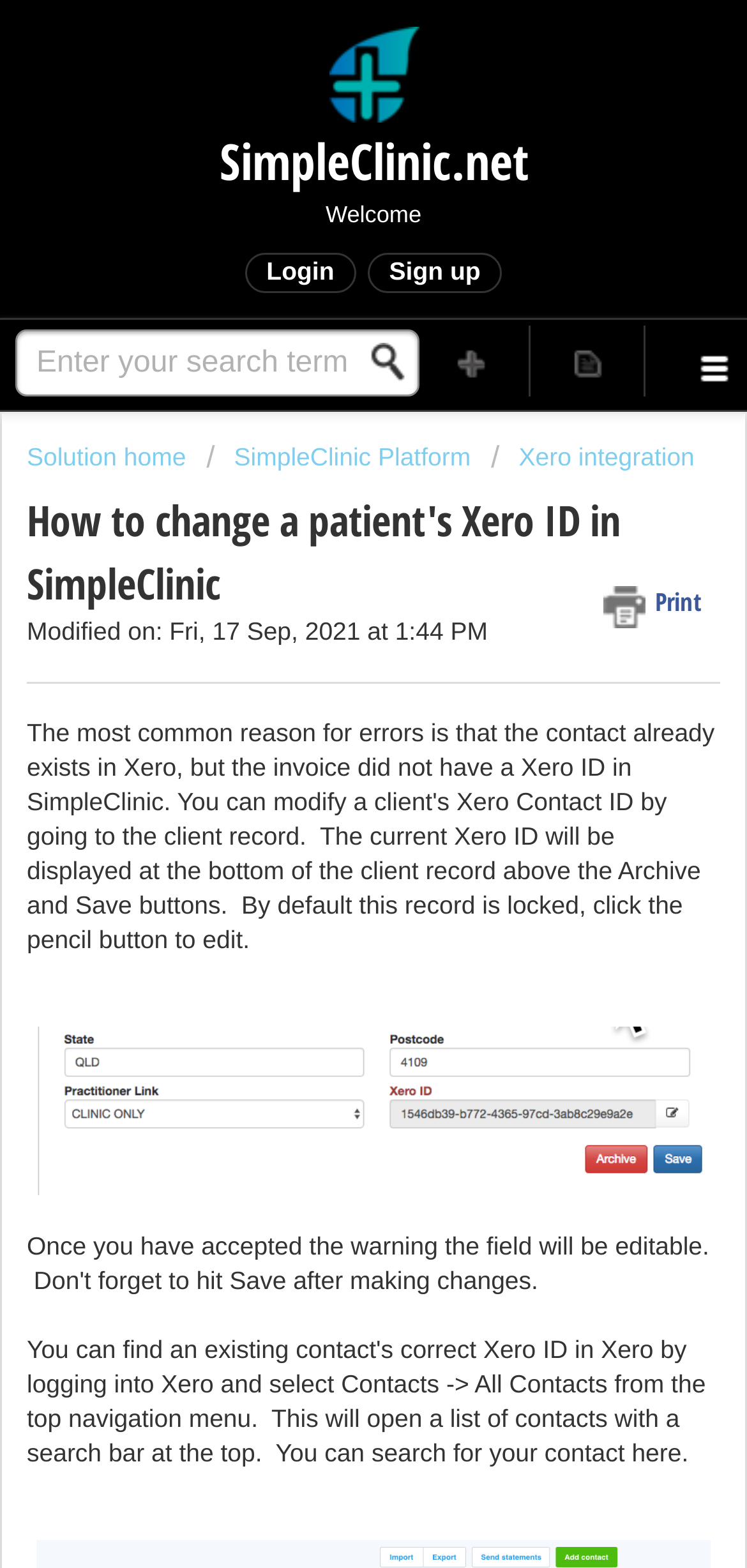Pinpoint the bounding box coordinates of the clickable element needed to complete the instruction: "Print the page". The coordinates should be provided as four float numbers between 0 and 1: [left, top, right, bottom].

[0.808, 0.364, 0.964, 0.403]